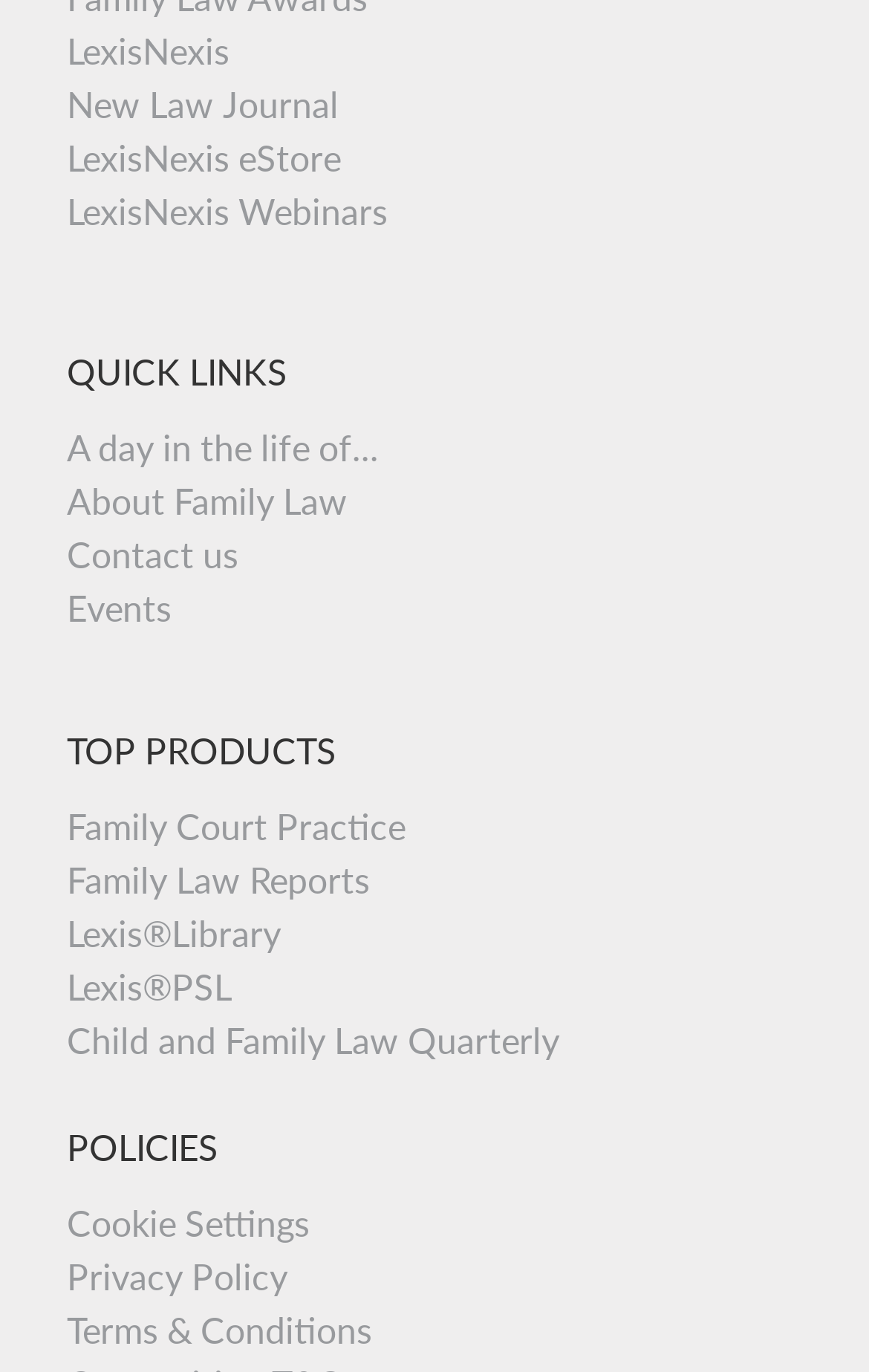Please identify the bounding box coordinates of the clickable region that I should interact with to perform the following instruction: "Explore Family Court Practice". The coordinates should be expressed as four float numbers between 0 and 1, i.e., [left, top, right, bottom].

[0.077, 0.587, 0.467, 0.618]